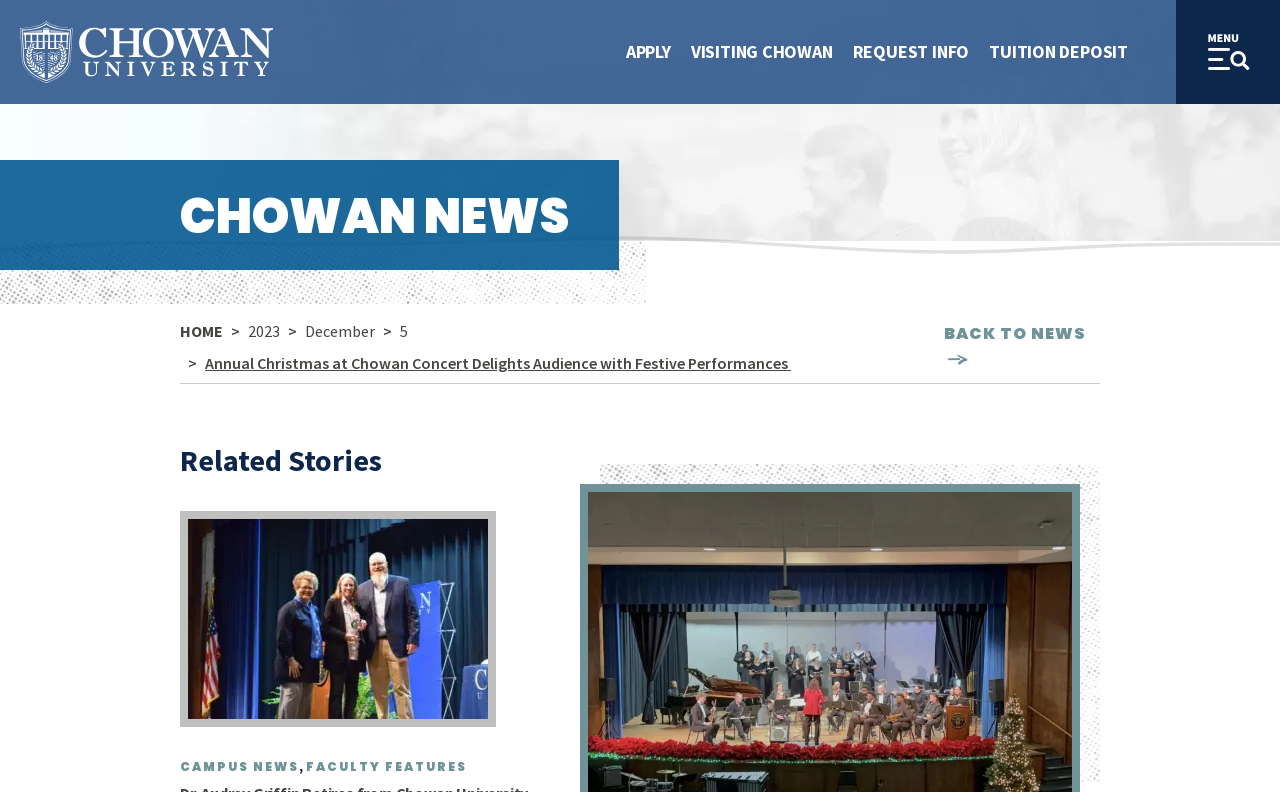Kindly determine the bounding box coordinates for the area that needs to be clicked to execute this instruction: "Visit the 'HOME' page".

[0.141, 0.398, 0.174, 0.438]